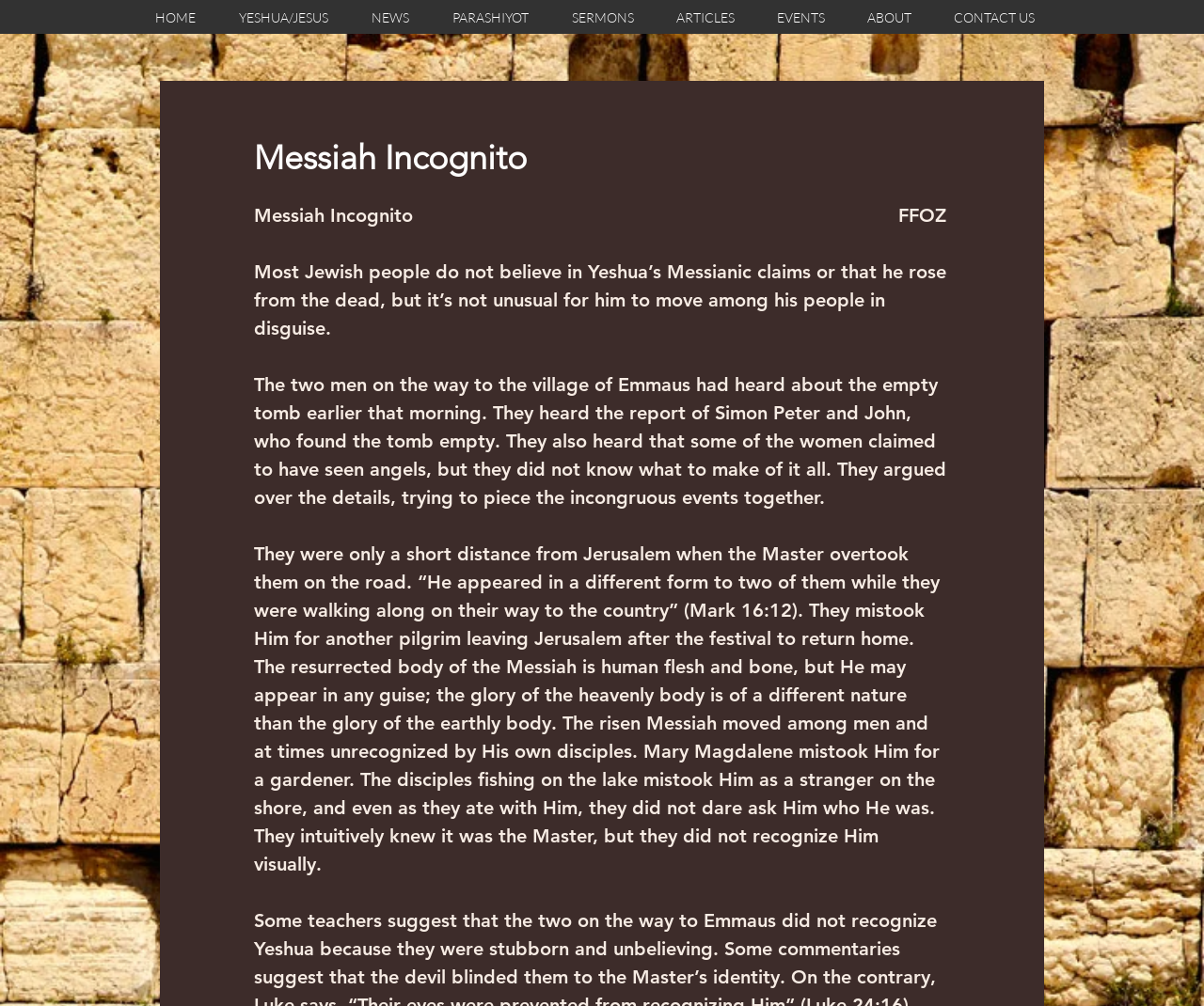What is the topic of the article?
Refer to the image and provide a concise answer in one word or phrase.

Yeshua's Messianic claims